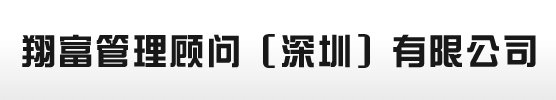Give a detailed account of everything present in the image.

The image displays the name of the company, "翔富管理顾问（深圳）有限公司," rendered in bold, clear text. This translates to "Xiangfu Management Consulting (Shenzhen) Limited," indicating the organization’s focus on management consulting services based in Shenzhen, China. The design emphasizes professionalism and modernity, consistent with corporate branding practices. The clean layout suggests a focus on clarity and accessibility, fundamental values in consulting services aimed at fostering trust and reliability with clients.